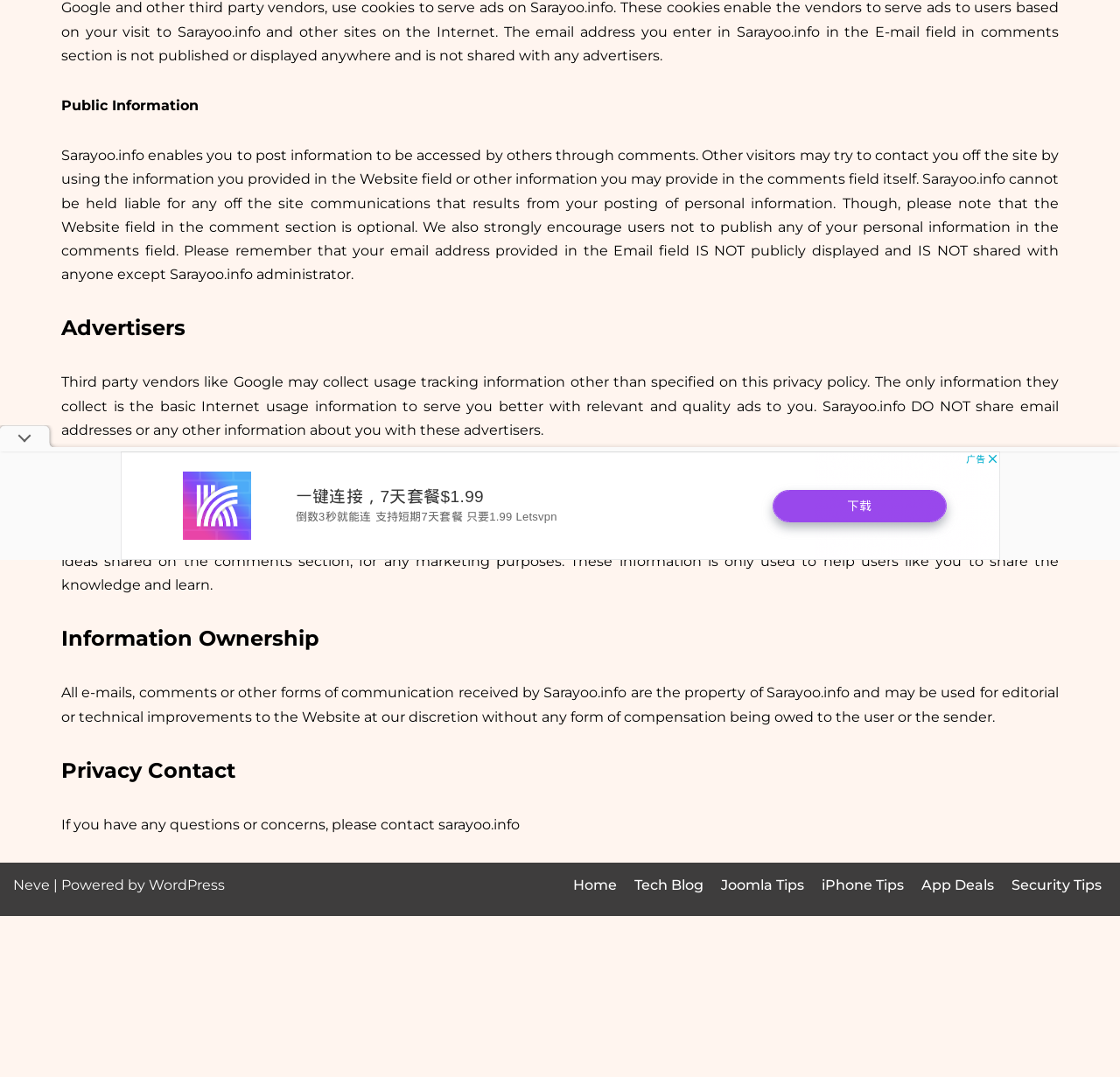Please specify the bounding box coordinates in the format (top-left x, top-left y, bottom-right x, bottom-right y), with all values as floating point numbers between 0 and 1. Identify the bounding box of the UI element described by: iPhone Tips

[0.734, 0.811, 0.807, 0.832]